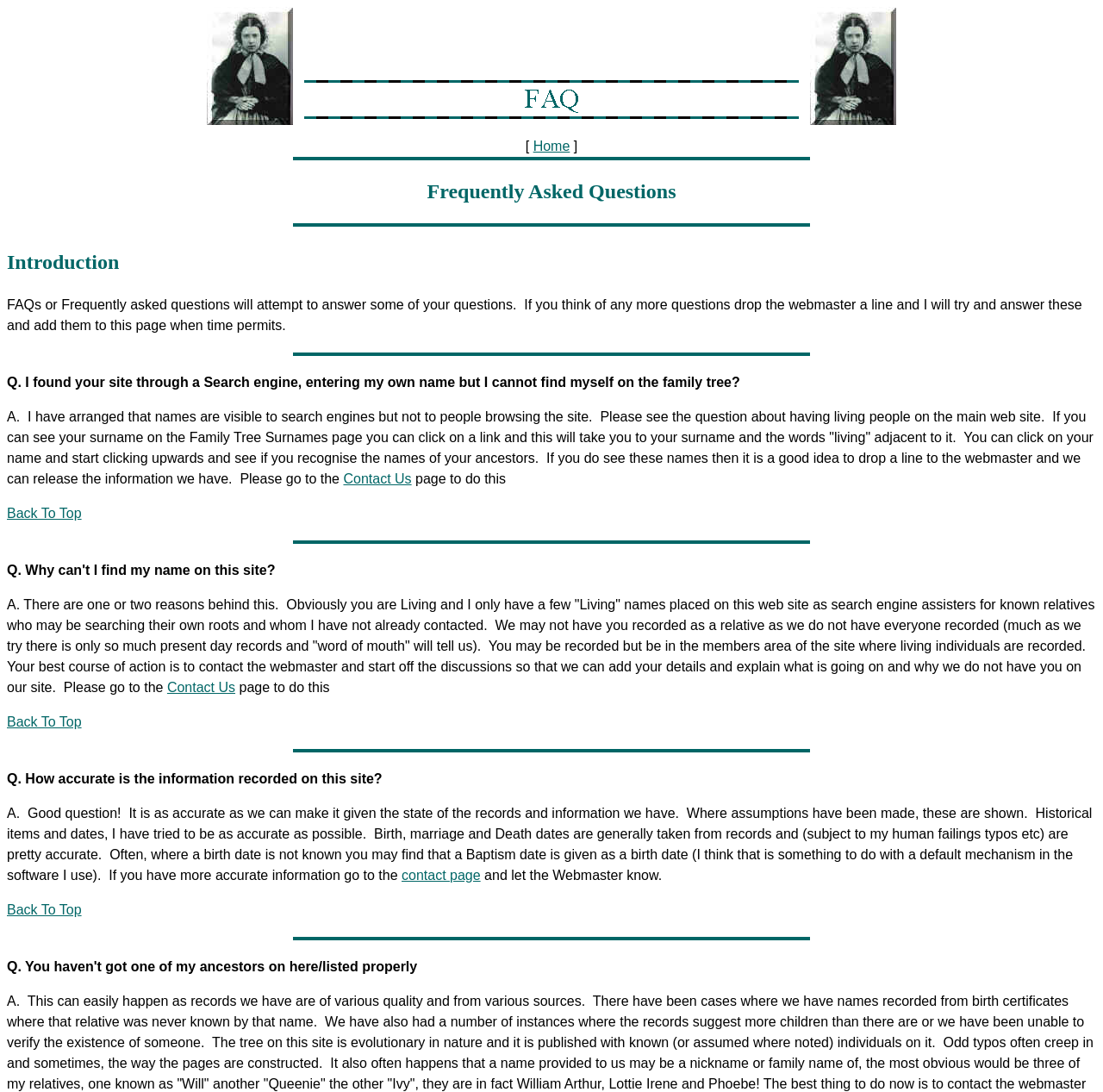Please find the bounding box coordinates in the format (top-left x, top-left y, bottom-right x, bottom-right y) for the given element description. Ensure the coordinates are floating point numbers between 0 and 1. Description: Home

[0.483, 0.127, 0.517, 0.14]